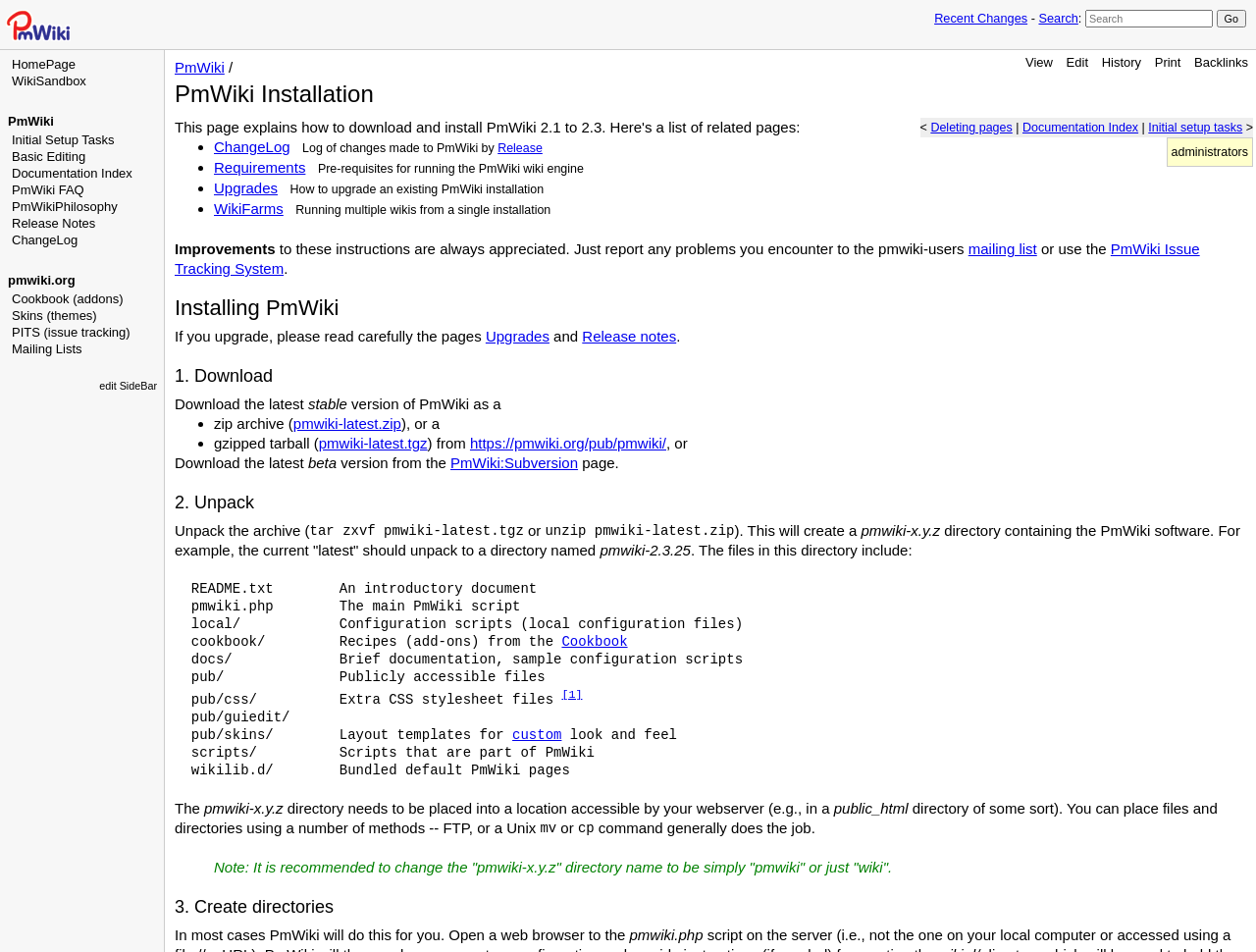Respond with a single word or phrase to the following question: Is there a link to 'Documentation Index' on the webpage?

yes